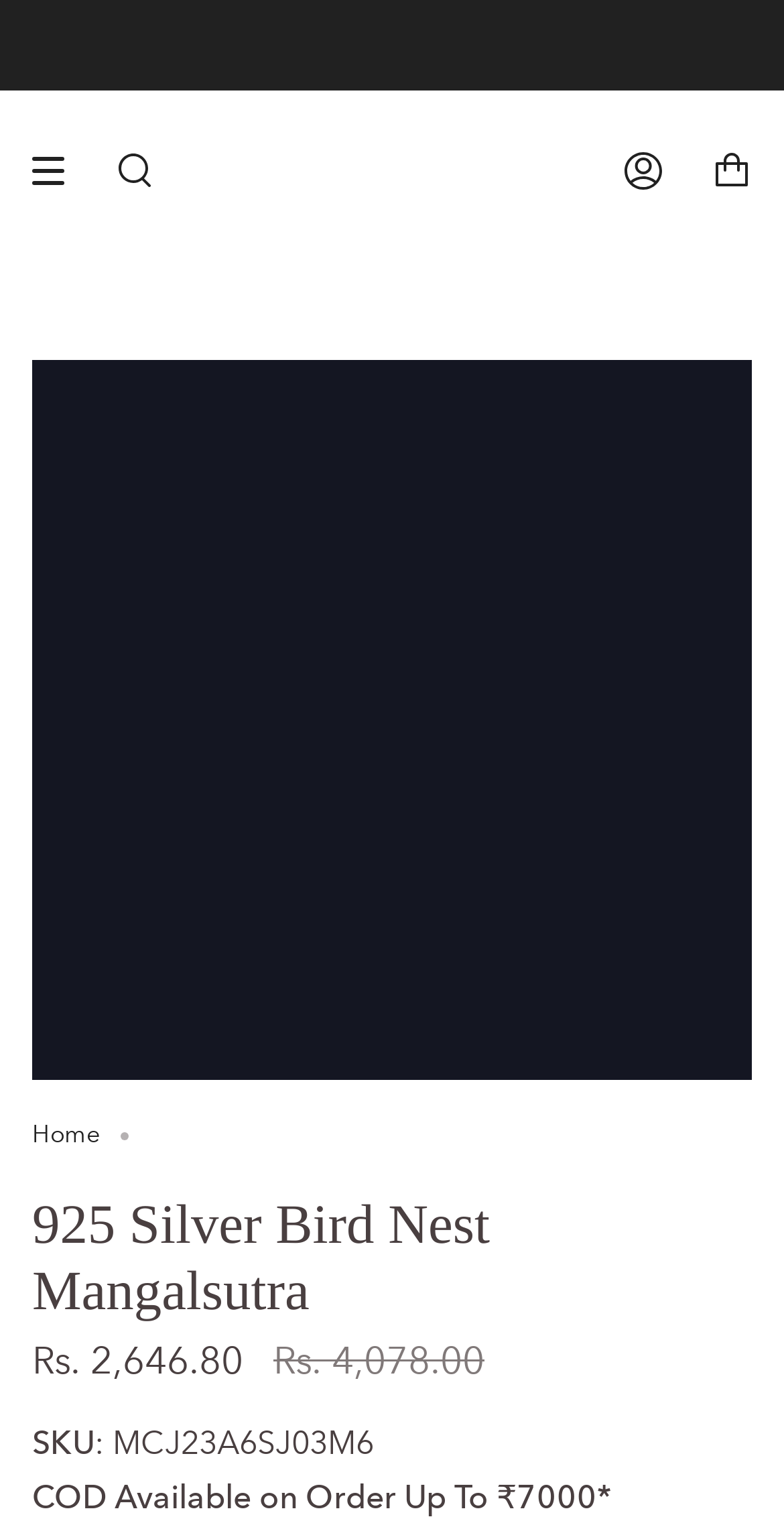Carefully observe the image and respond to the question with a detailed answer:
What is the SKU of the product?

The SKU of the product can be found in the middle section of the webpage, where it says 'SKU: MCJ23A6SJ03M6'. This is the unique identifier of the 925 Silver Bird Nest Mangalsutra.